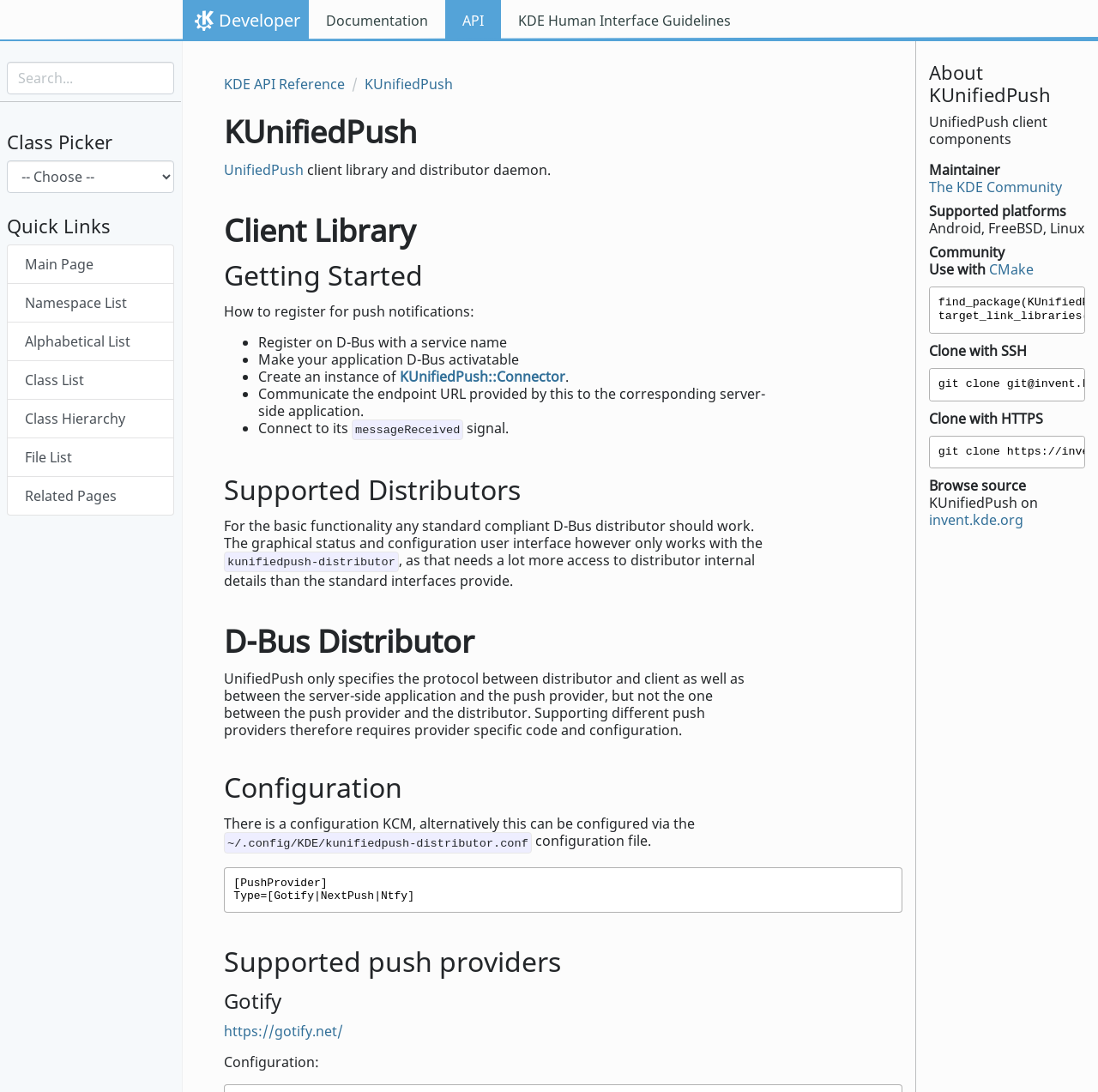How many steps are required to register for push notifications?
Look at the screenshot and respond with a single word or phrase.

4